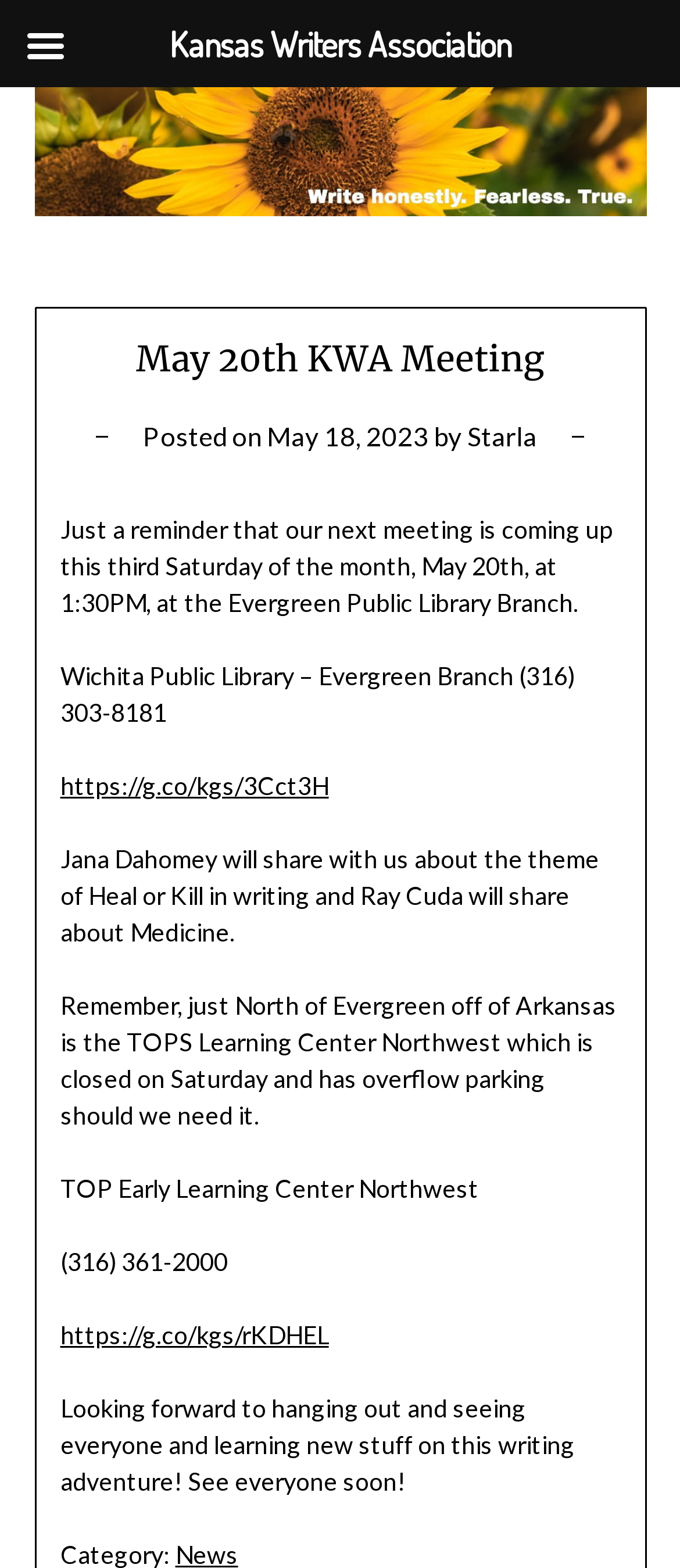From the screenshot, find the bounding box of the UI element matching this description: "Kansas Writers Association". Supply the bounding box coordinates in the form [left, top, right, bottom], each a float between 0 and 1.

[0.249, 0.019, 0.751, 0.04]